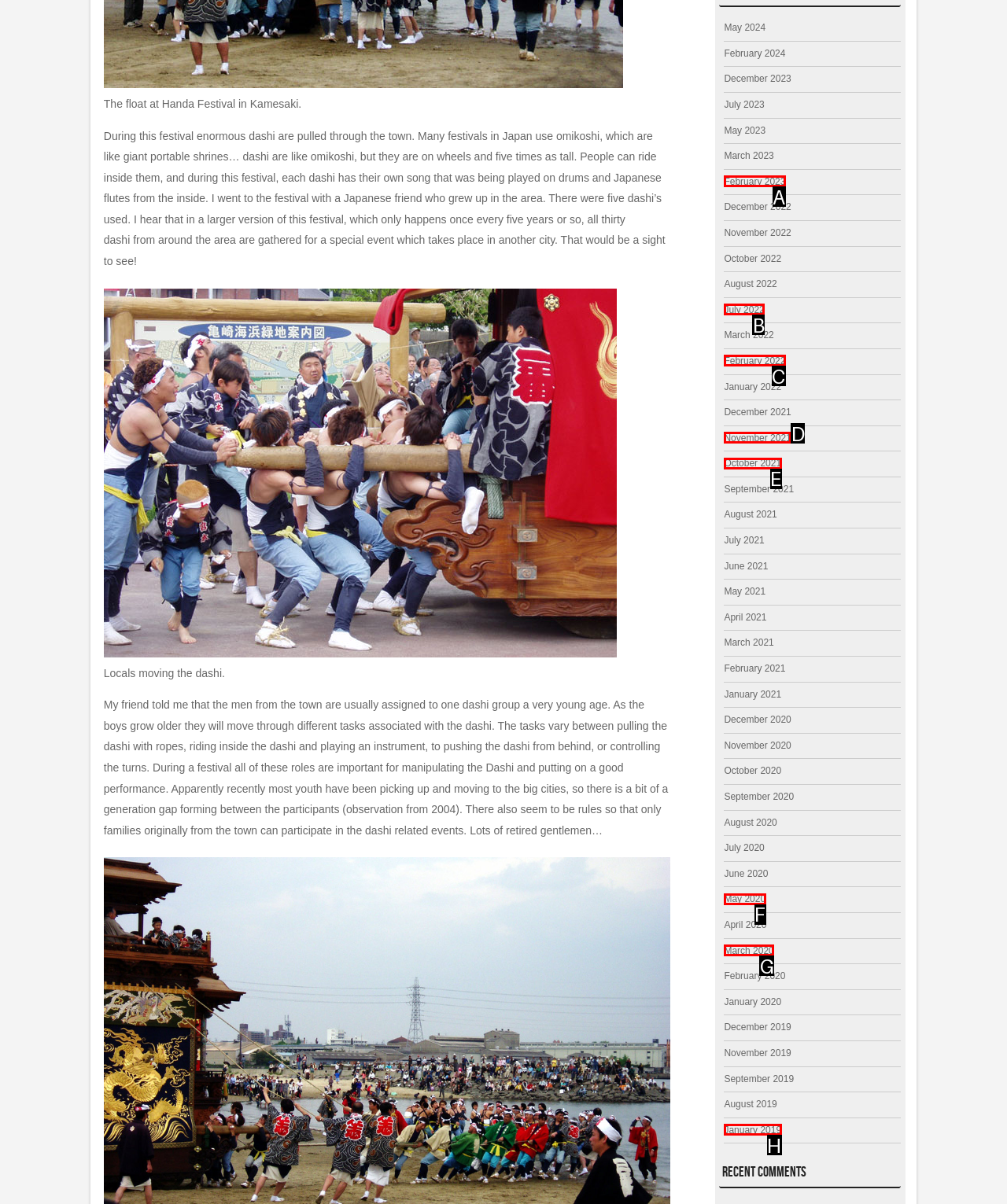Which HTML element matches the description: January 2019?
Reply with the letter of the correct choice.

H